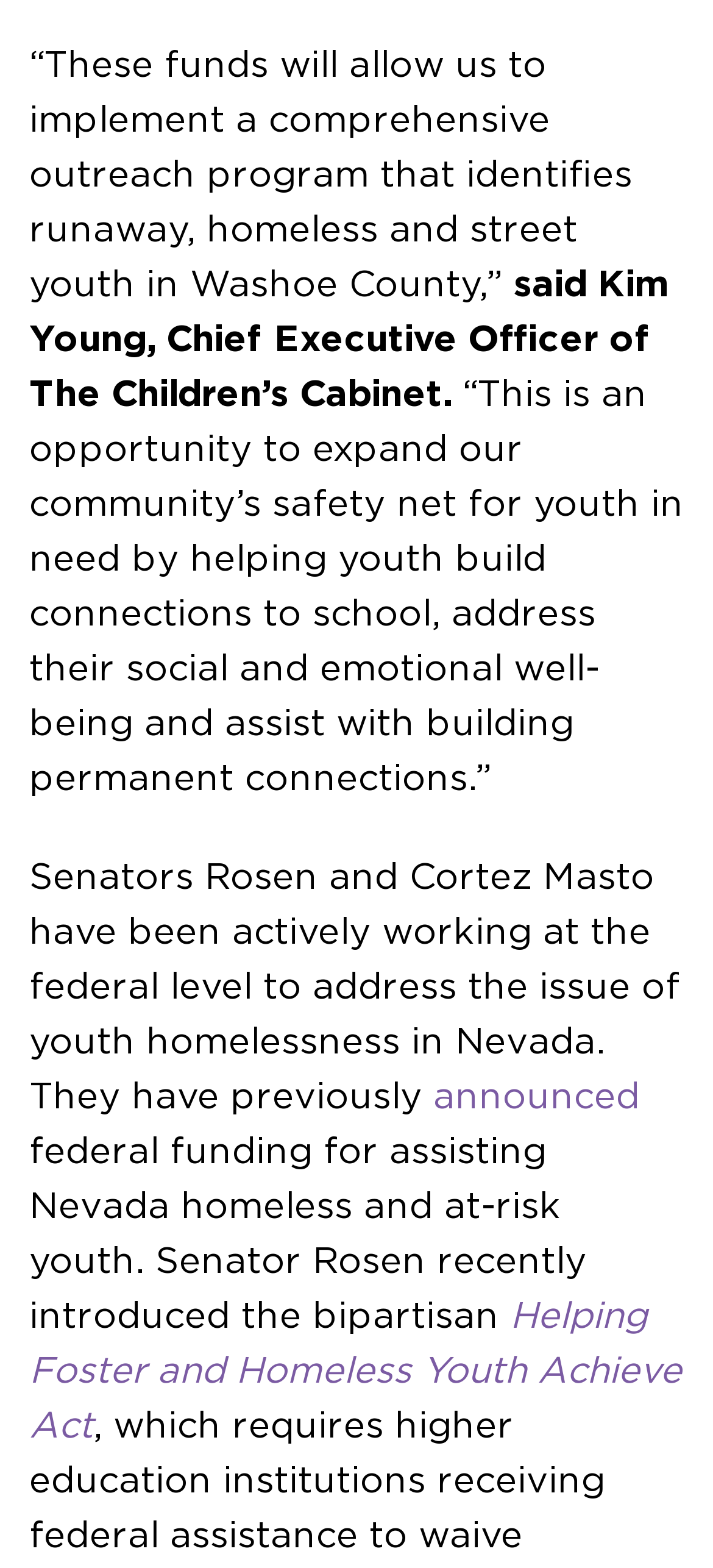Who is the Chief Executive Officer of The Children’s Cabinet?
Analyze the image and provide a thorough answer to the question.

The answer can be found in the second StaticText element, which mentions 'said Kim Young, Chief Executive Officer of The Children’s Cabinet.'